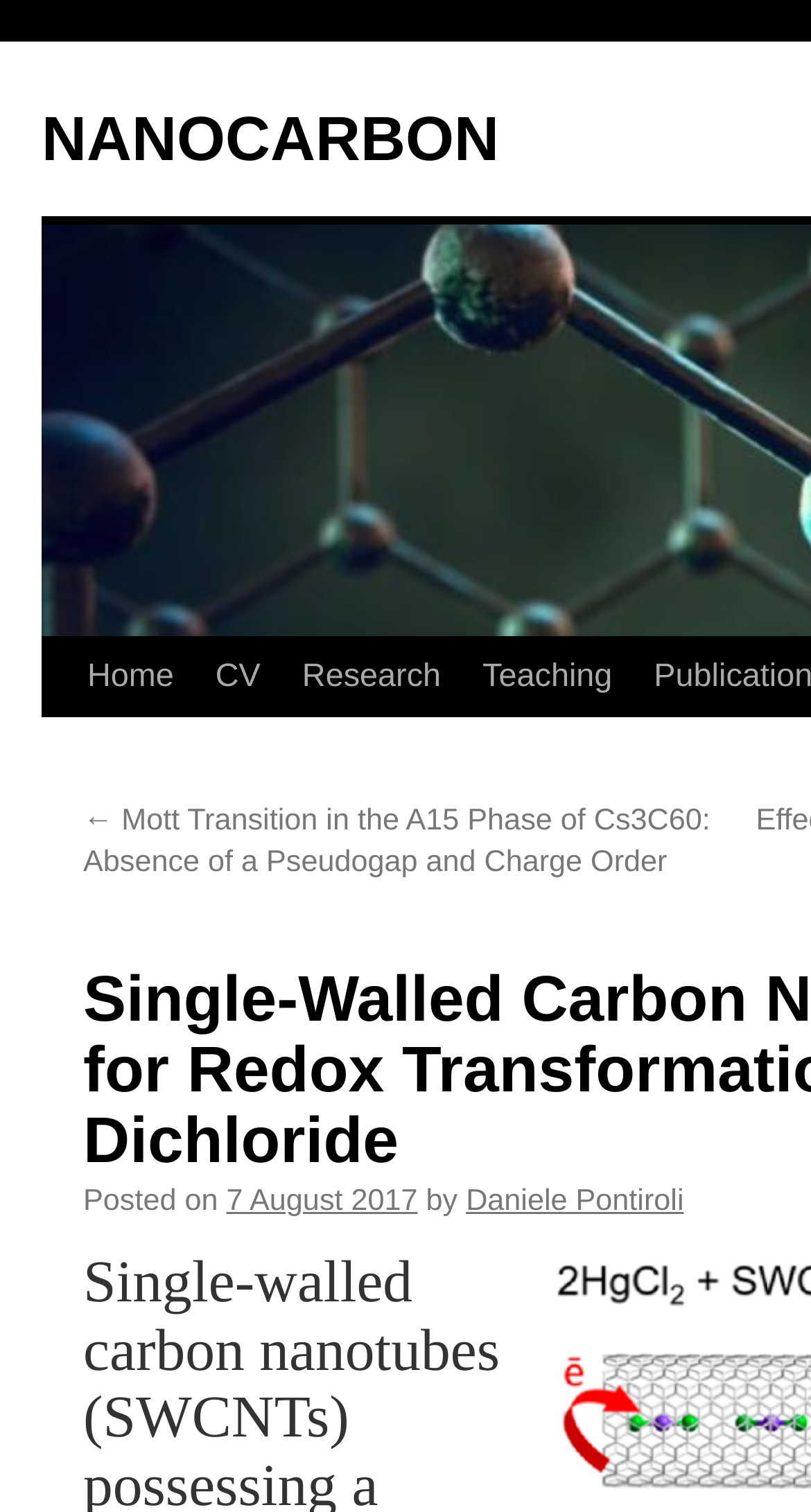Calculate the bounding box coordinates of the UI element given the description: "Skip to content".

[0.051, 0.422, 0.103, 0.579]